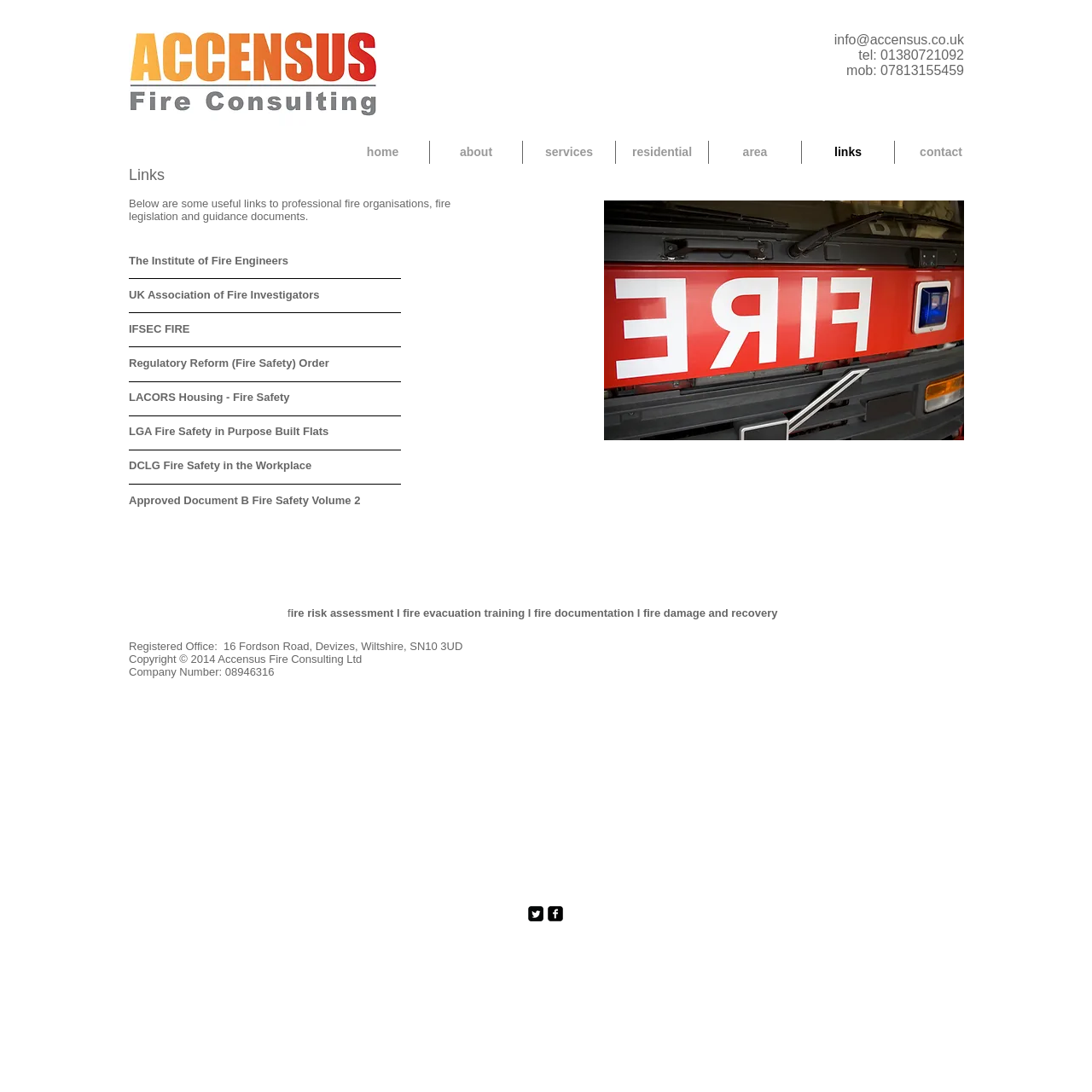What is the phone number for contact?
Using the image as a reference, answer the question with a short word or phrase.

01380721092